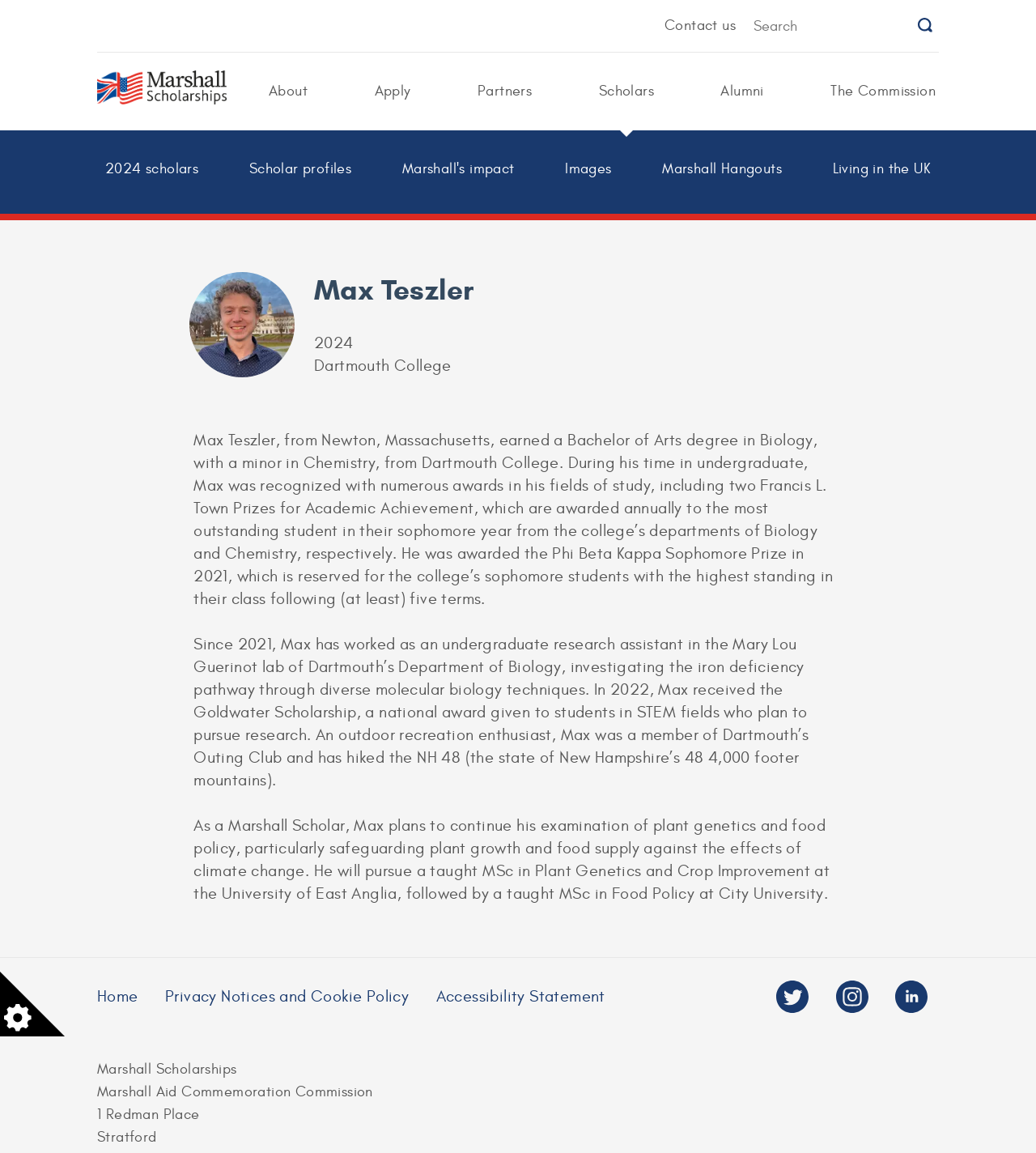Locate the bounding box coordinates of the element that should be clicked to execute the following instruction: "Follow Max Teszler on Twitter".

[0.749, 0.85, 0.781, 0.879]